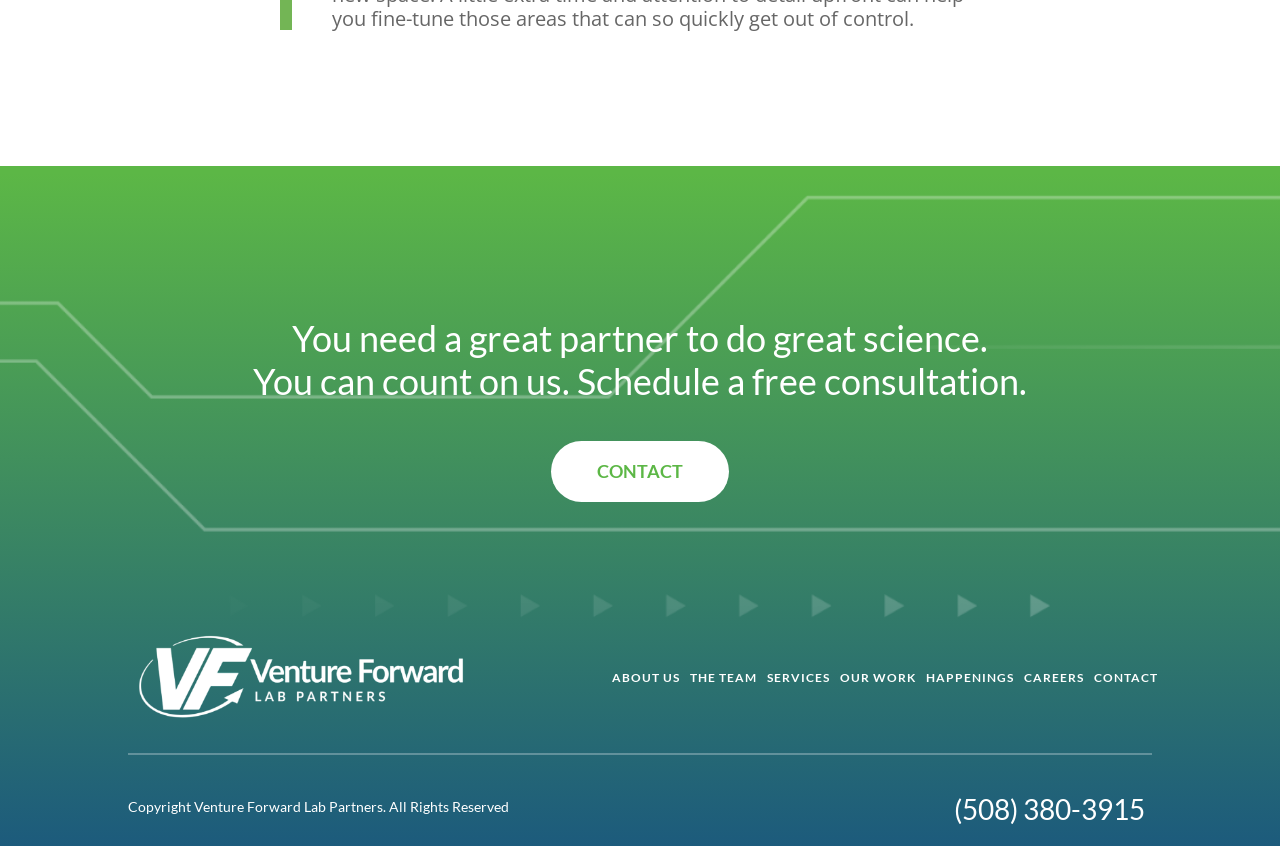Identify the bounding box coordinates necessary to click and complete the given instruction: "Schedule a free consultation".

[0.1, 0.375, 0.9, 0.488]